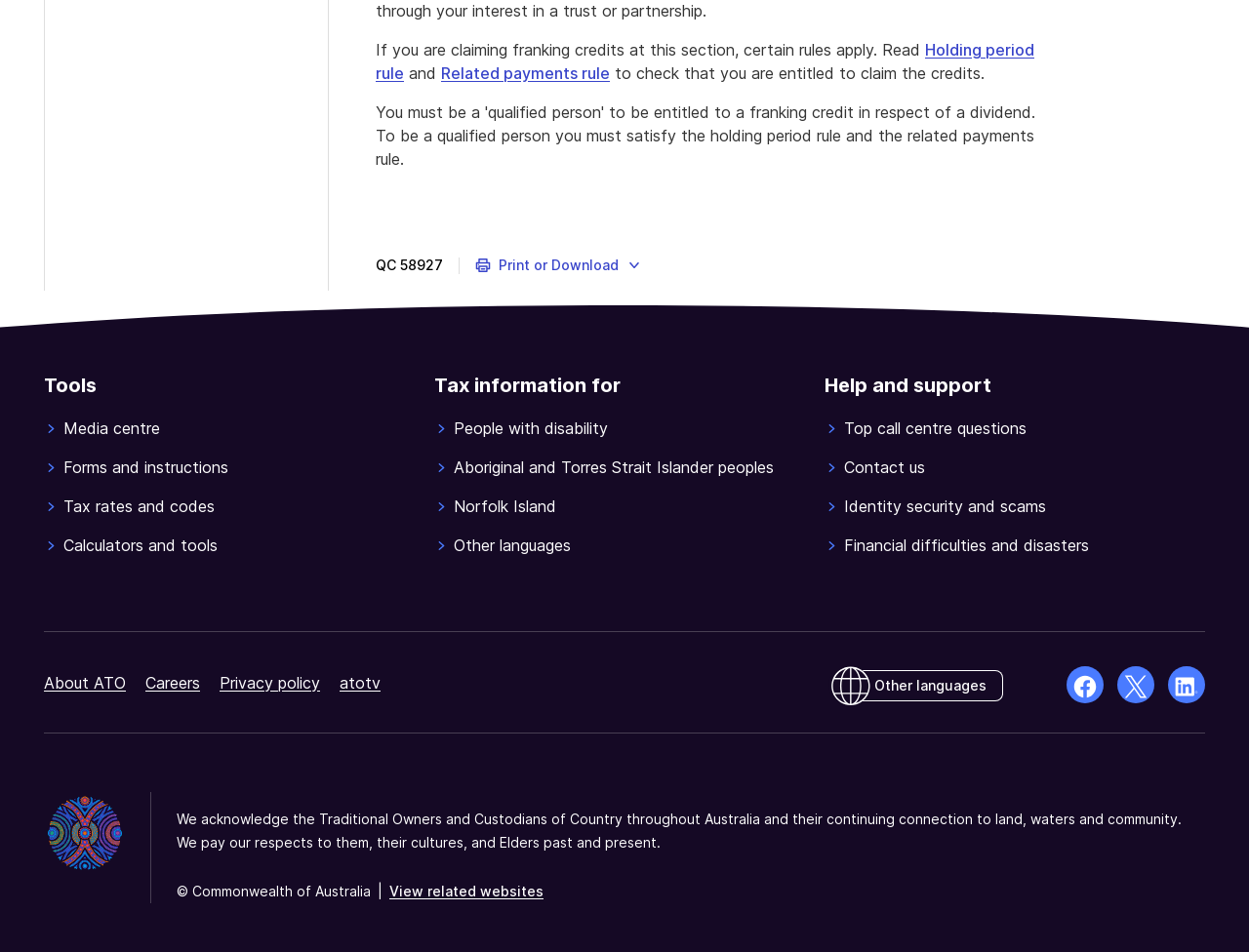Please provide the bounding box coordinates for the element that needs to be clicked to perform the instruction: "Read about the 'Holding period rule'". The coordinates must consist of four float numbers between 0 and 1, formatted as [left, top, right, bottom].

[0.301, 0.042, 0.828, 0.087]